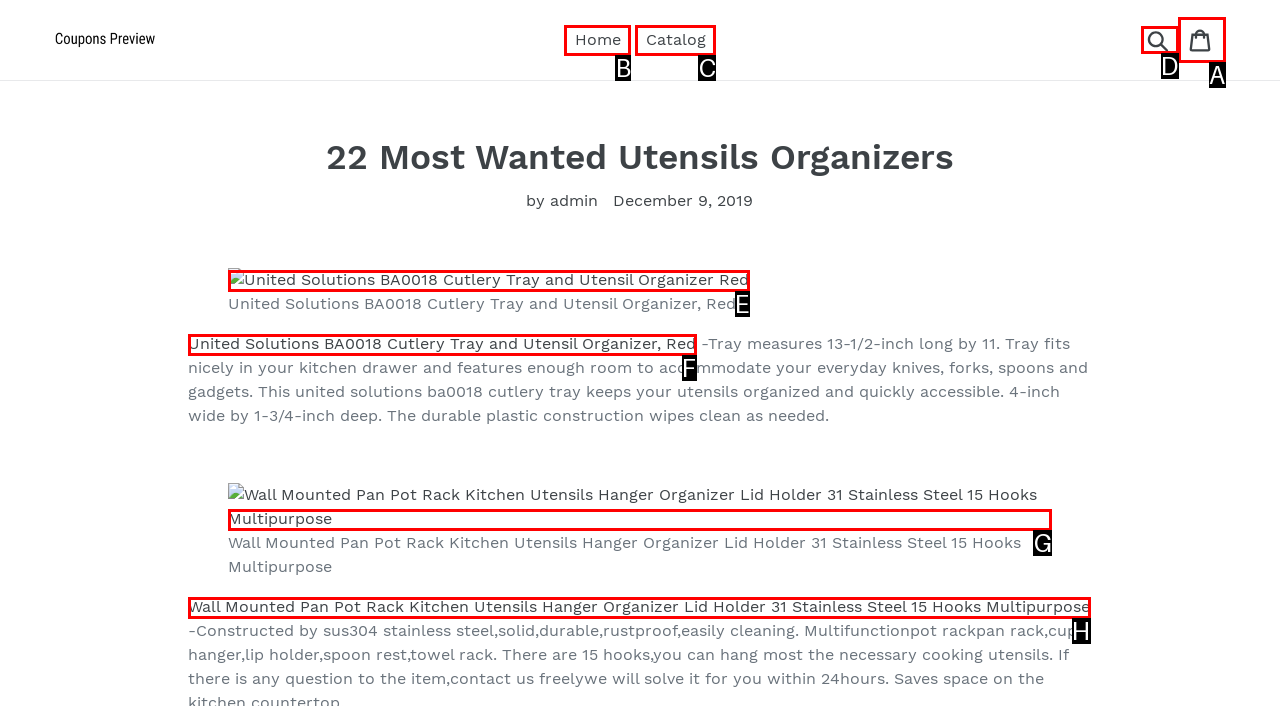Tell me which option best matches the description: Cart 0 items
Answer with the option's letter from the given choices directly.

A